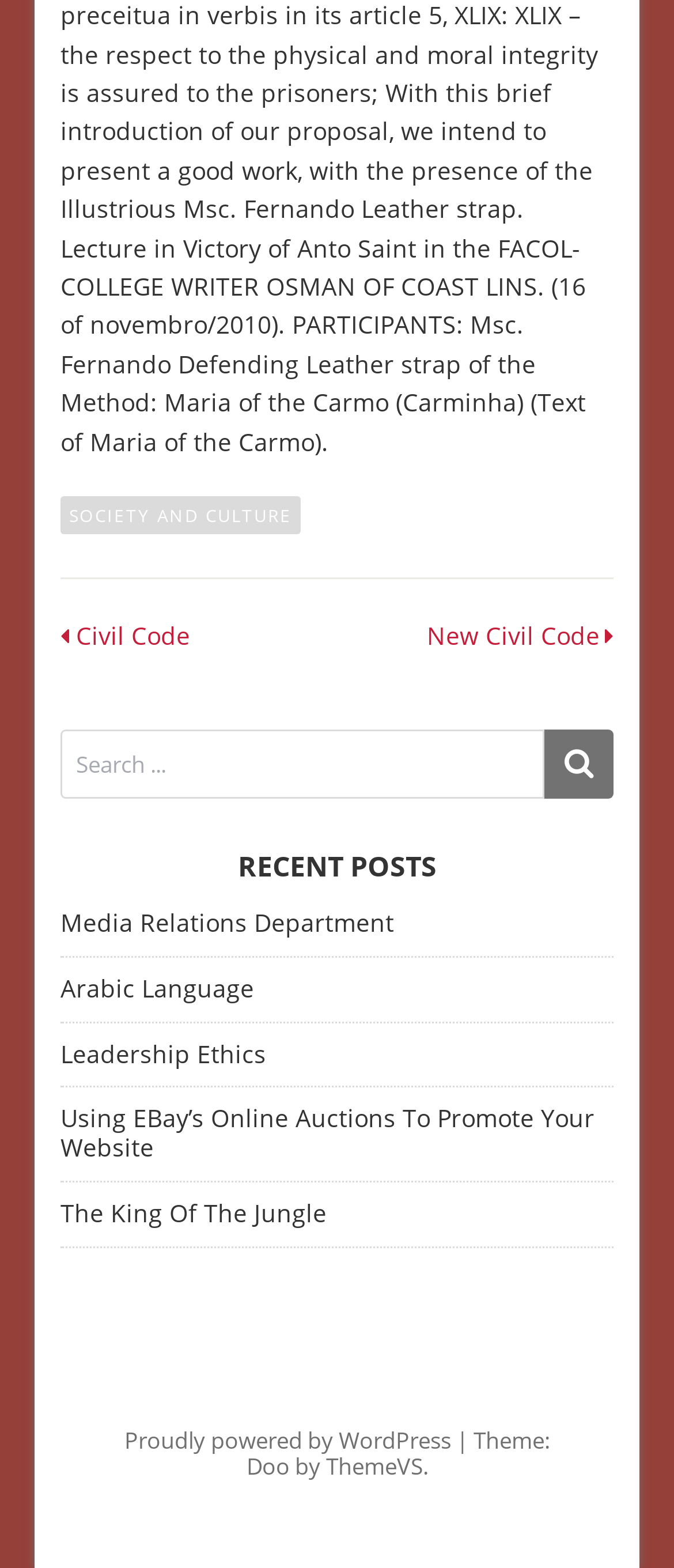Please identify the coordinates of the bounding box that should be clicked to fulfill this instruction: "Read the New Civil Code".

[0.633, 0.397, 0.89, 0.415]